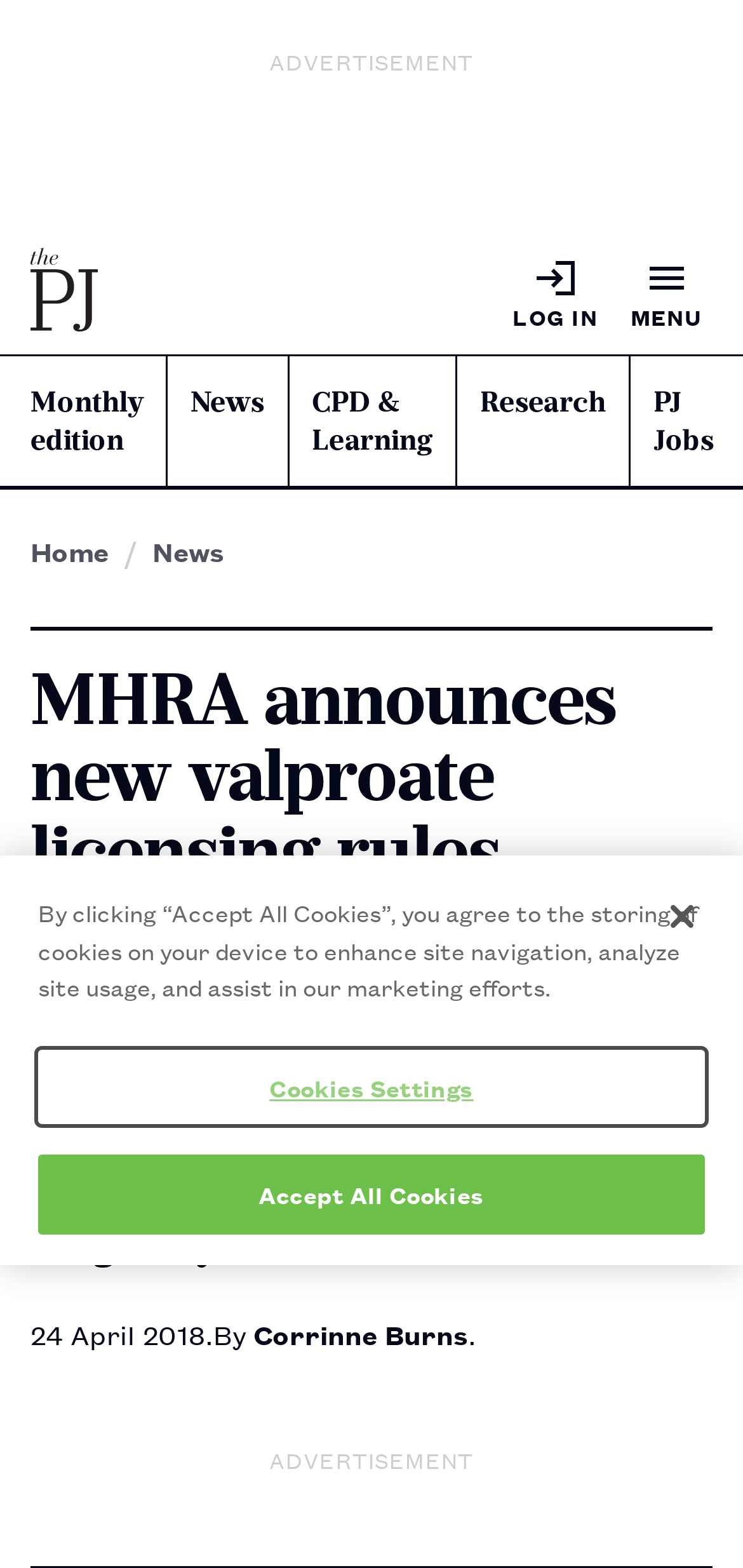Locate and extract the headline of this webpage.

MHRA announces new valproate licensing rules